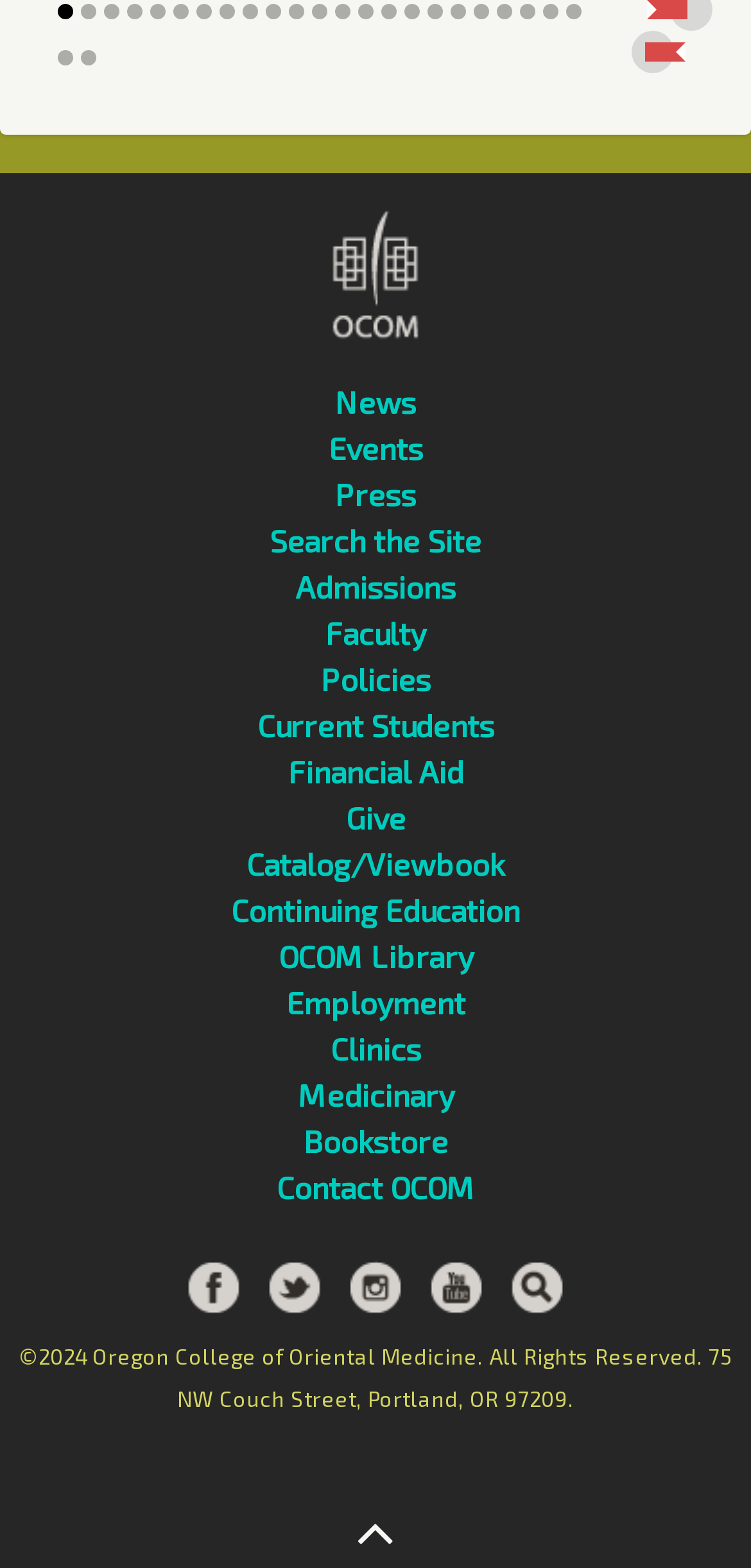Could you find the bounding box coordinates of the clickable area to complete this instruction: "Click on News"?

[0.446, 0.244, 0.554, 0.268]